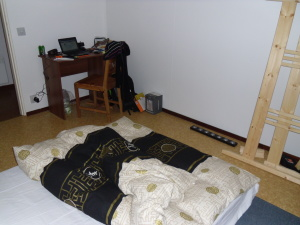Provide a one-word or brief phrase answer to the question:
What is the atmosphere of the bedroom?

Relaxed and comfortable